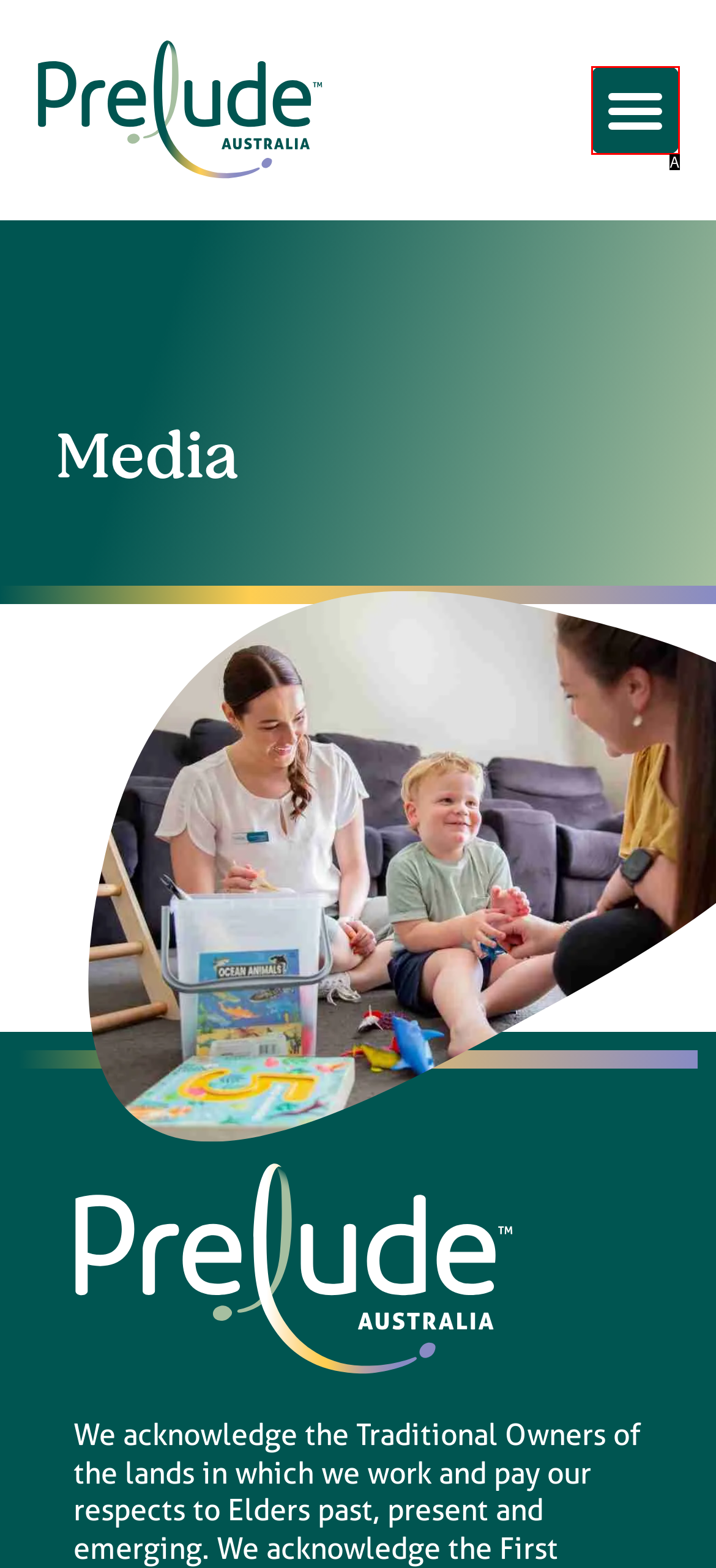Determine which option fits the following description: Menu
Answer with the corresponding option's letter directly.

A